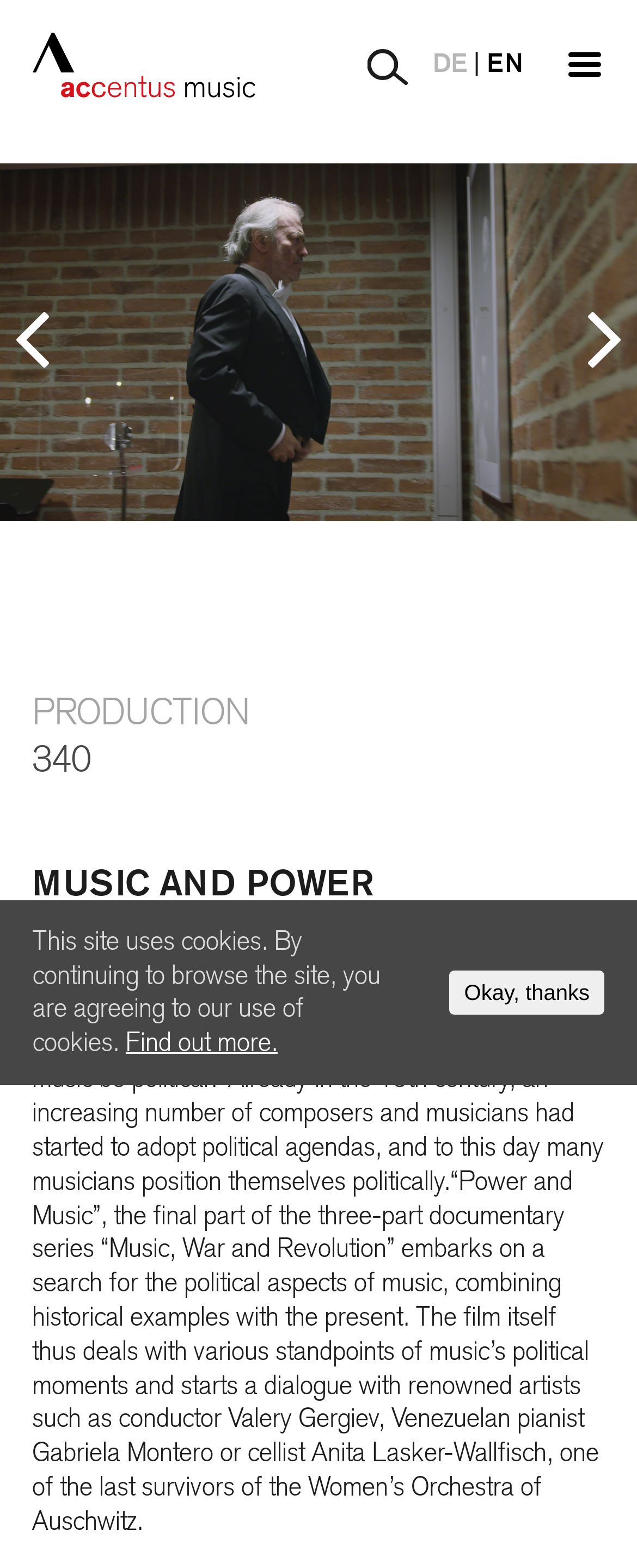What is the main heading displayed on the webpage? Please provide the text.

MUSIC AND POWER